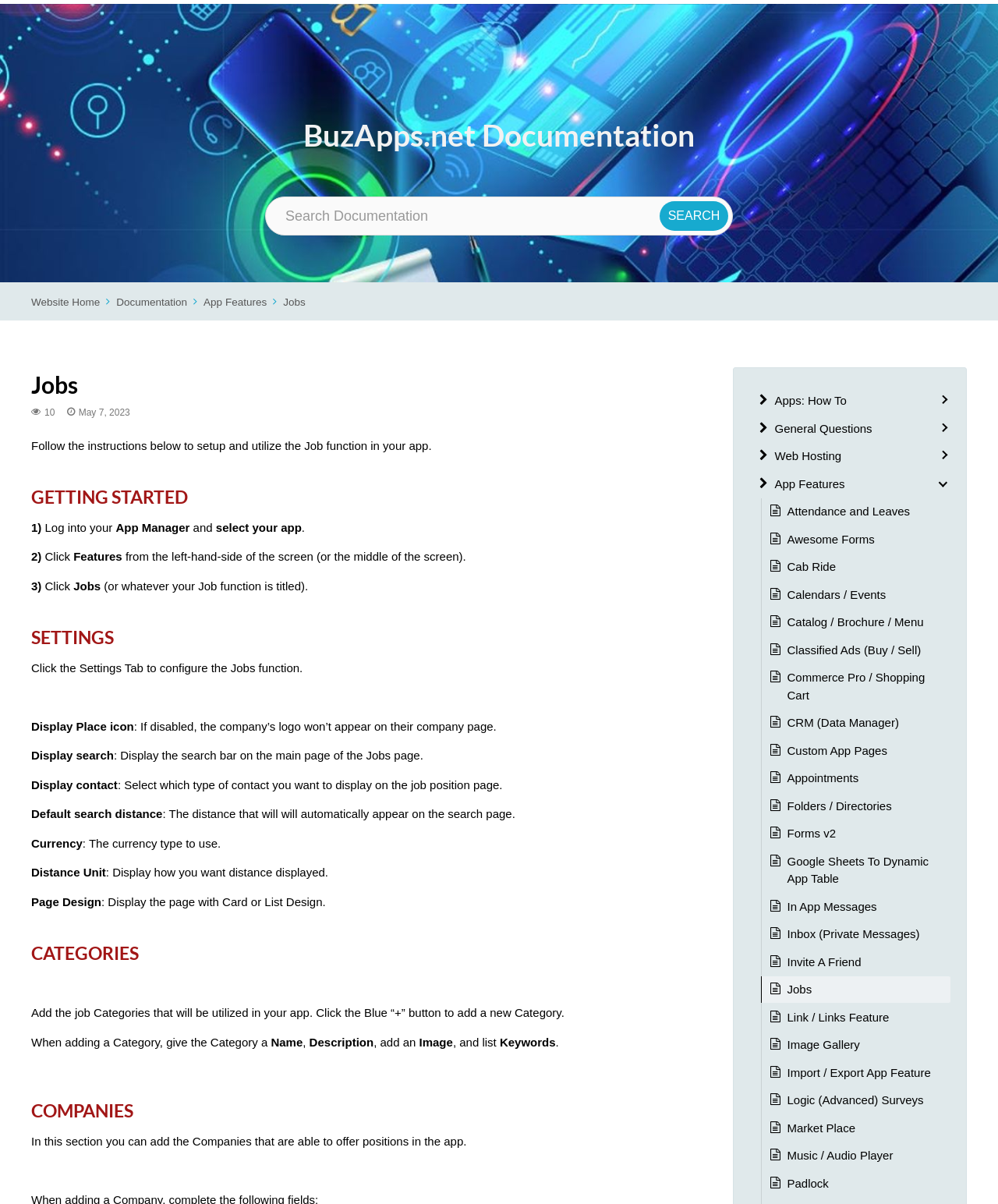How many steps are there in the 'GETTING STARTED' section?
Answer the question with detailed information derived from the image.

In the 'GETTING STARTED' section, there are three steps listed, which are '1) Log into your App Manager and select your app', '2) Click Features from the left-hand-side of the screen', and '3) Click Jobs (or whatever your Job function is titled)'.